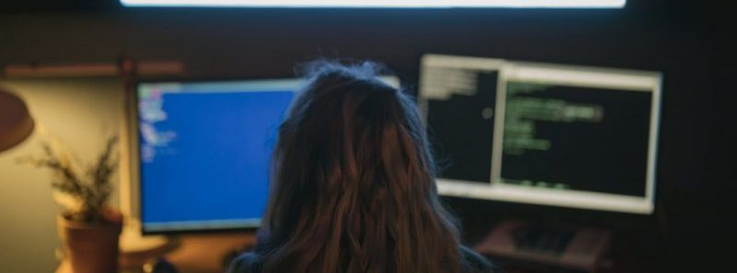What is the purpose of the small green plant?
Respond to the question with a well-detailed and thorough answer.

The small green plant in a pot serves as a contrast to the technological ambiance of the workspace, adding a touch of life and nature to the otherwise dimly lit and computer-dominated environment.